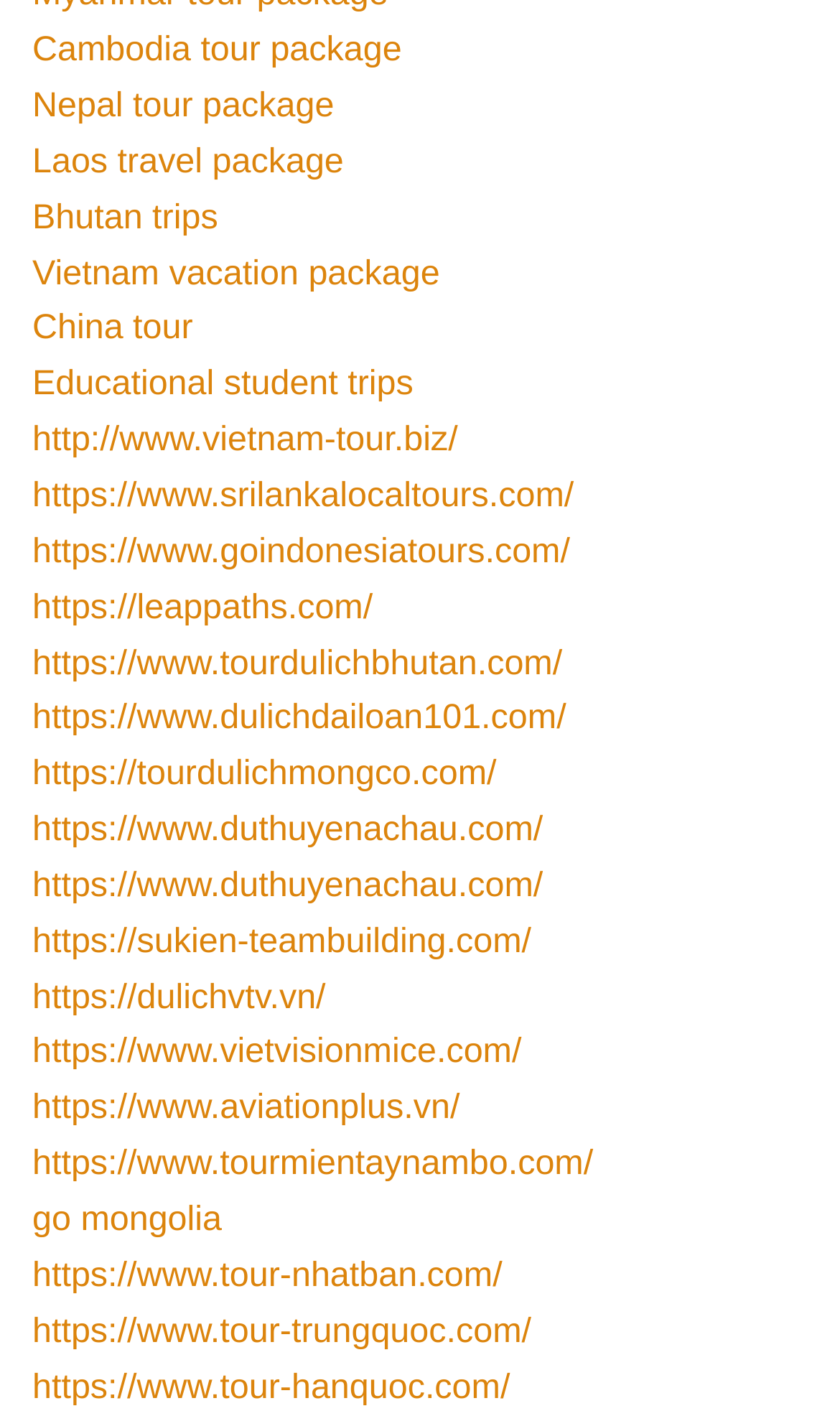Are there any educational trips offered?
Examine the webpage screenshot and provide an in-depth answer to the question.

One of the links on the webpage is specifically labeled 'Educational student trips', suggesting that the website does offer educational trips or packages for students.